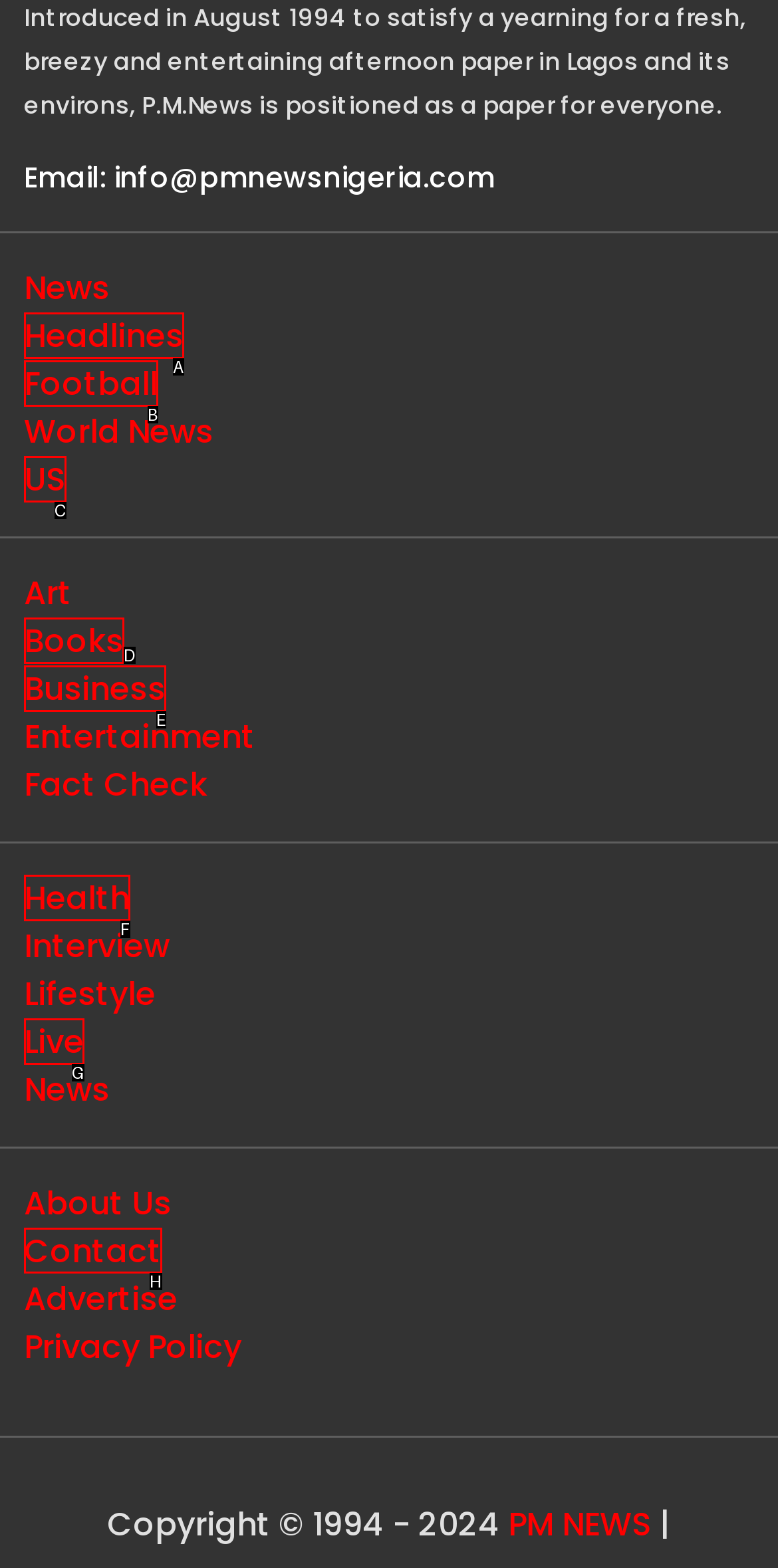Please indicate which HTML element to click in order to fulfill the following task: Contact the website Respond with the letter of the chosen option.

H